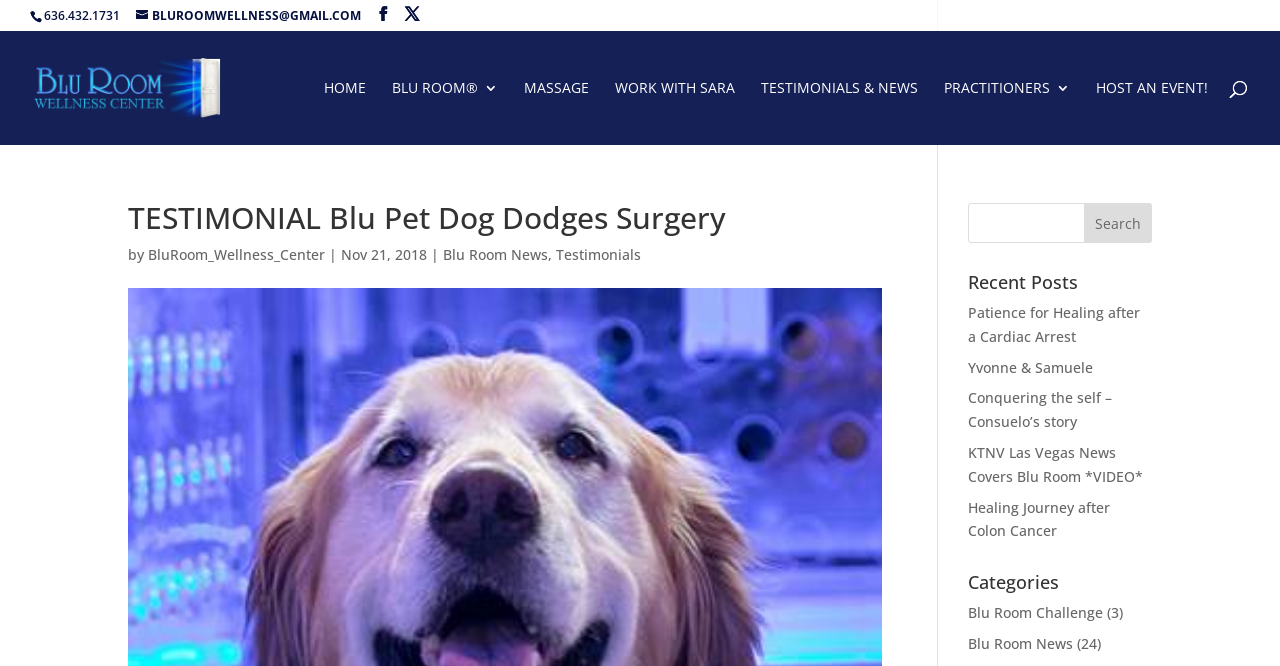Using the details in the image, give a detailed response to the question below:
What is the phone number of Blu Room Wellness Center?

I found the phone number by looking at the top section of the webpage, where the contact information is usually displayed. The static text element with the phone number is located at the top left corner of the webpage.